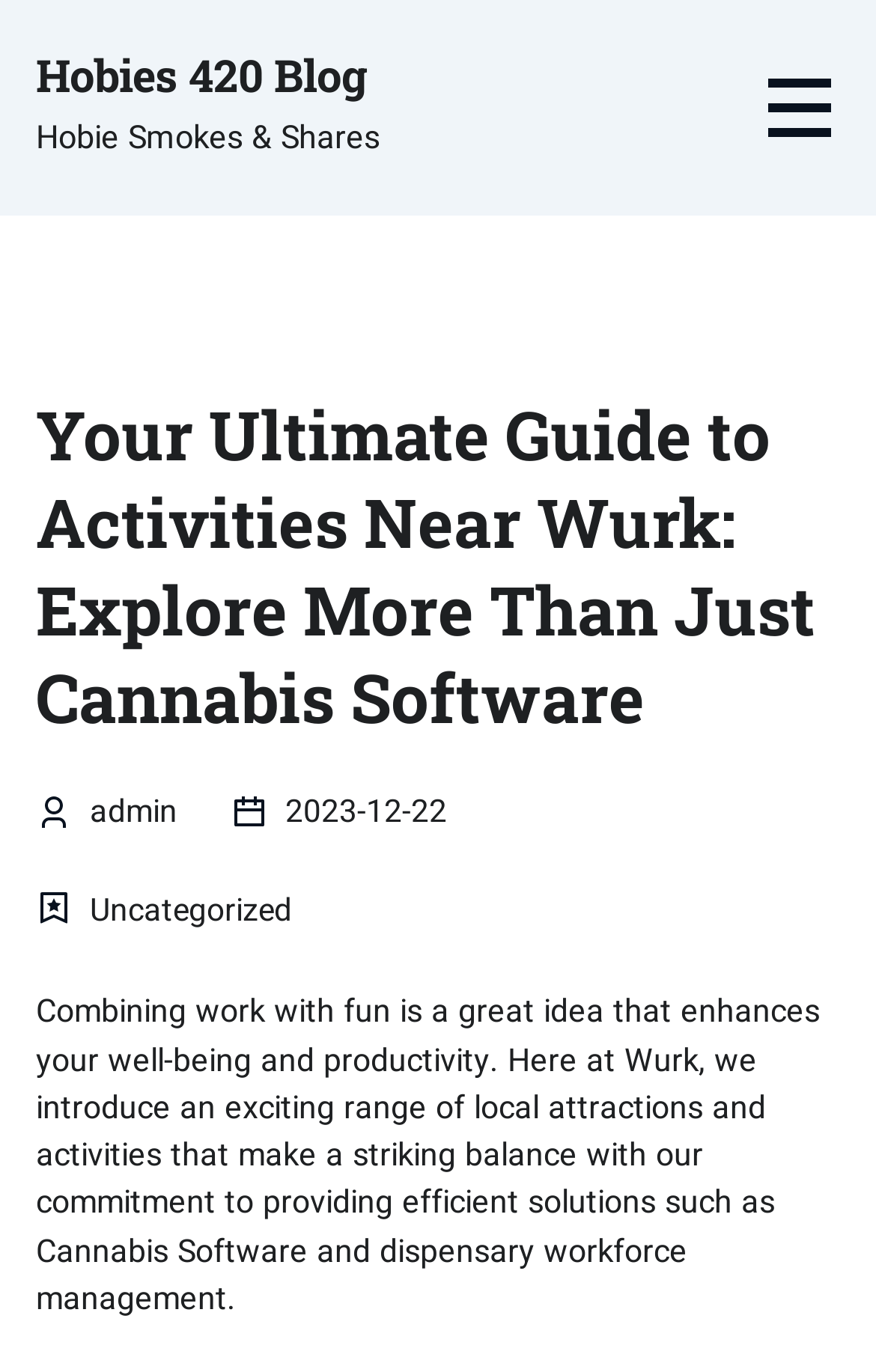What is the main topic of the blog post?
Based on the screenshot, answer the question with a single word or phrase.

Activities Near Wurk